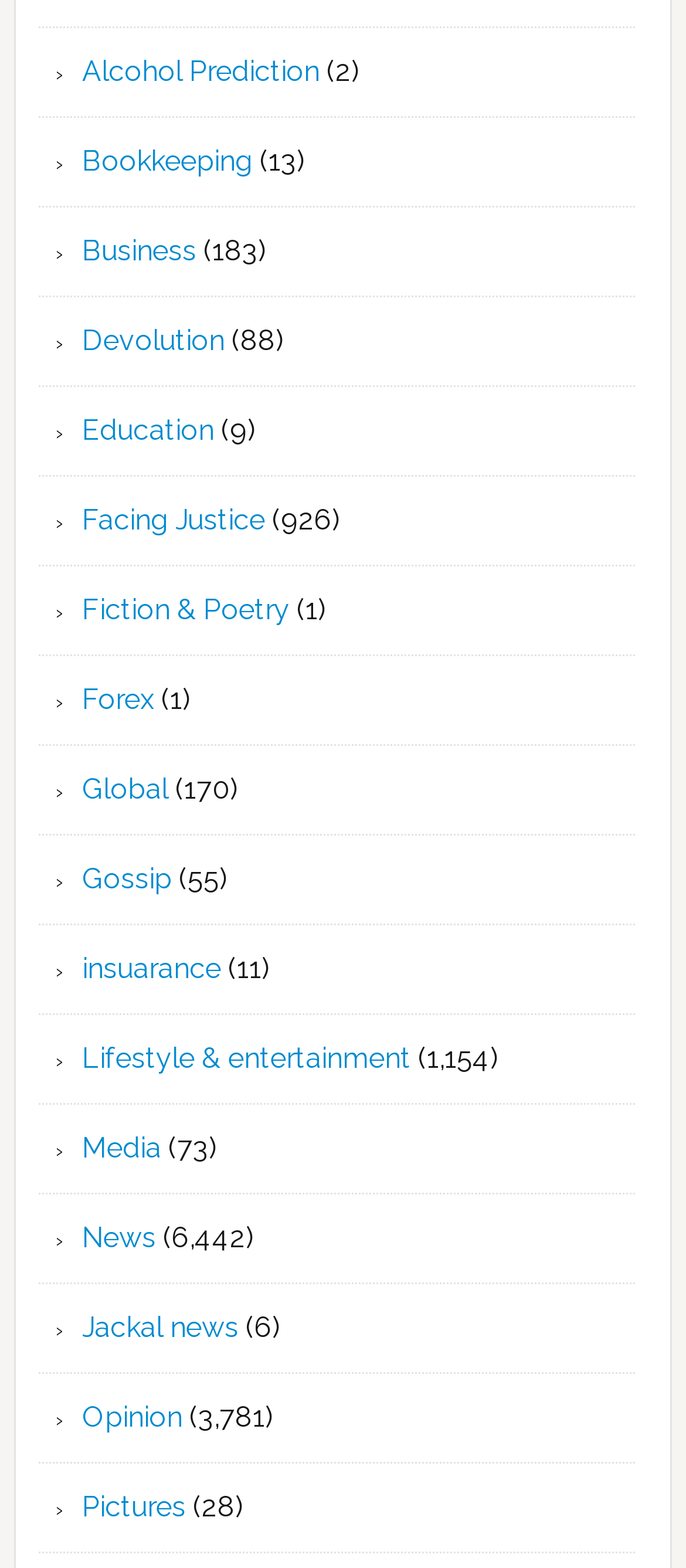What category has the most items?
Please ensure your answer to the question is detailed and covers all necessary aspects.

I examined the StaticText elements associated with each link element and found that the one with the text '(6,442)' is associated with the link 'News', indicating that it has the most items.